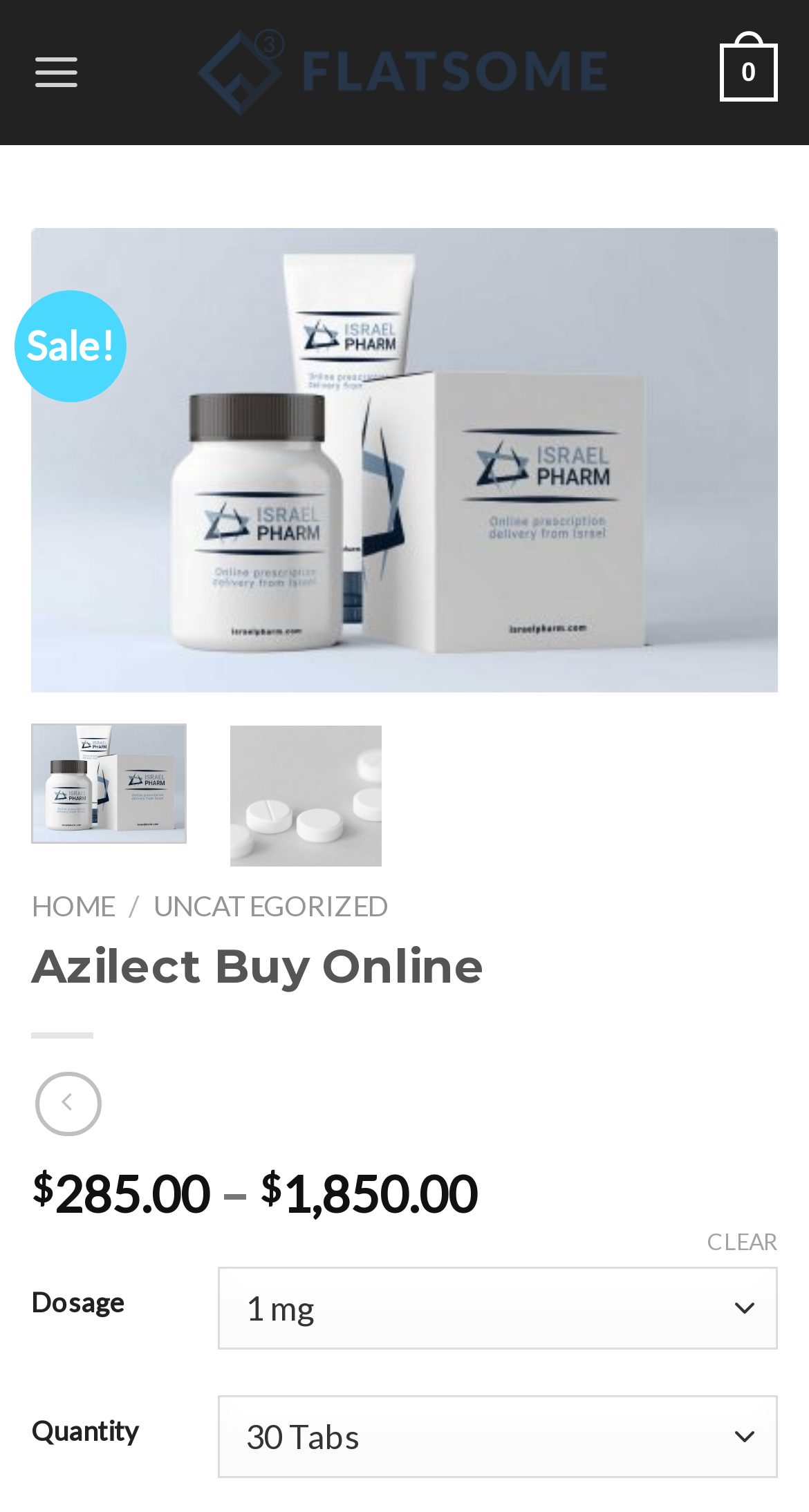How many navigation options are available in the menu?
Provide a detailed and well-explained answer to the question.

The menu is not fully expanded, but we can see at least three navigation options: 'HOME', 'UNCATEGORIZED', and possibly more. This suggests that there are multiple categories or sections on the website.